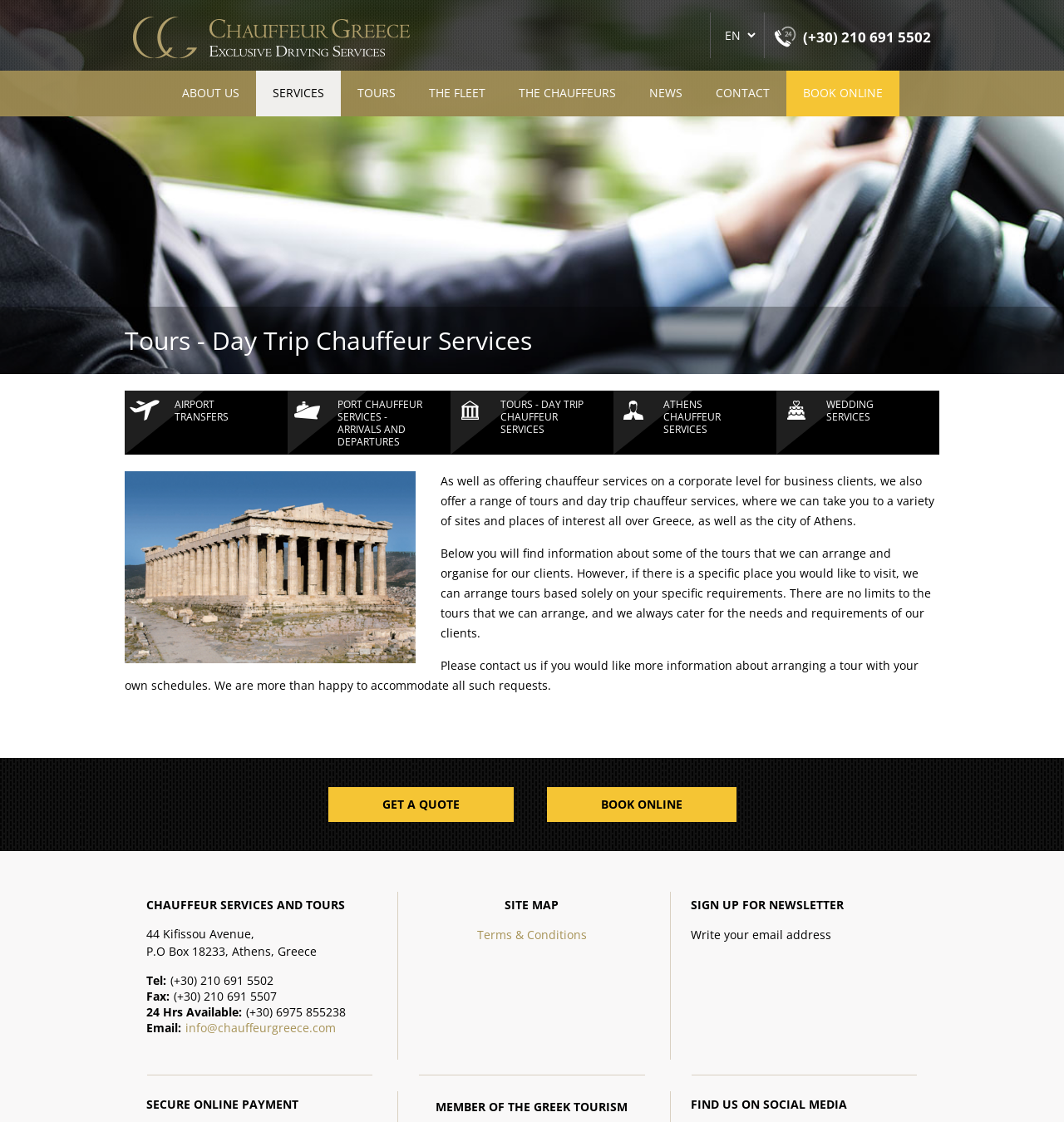Please provide a brief answer to the following inquiry using a single word or phrase:
What type of services does Chauffeur Greece offer?

Chauffeur services and tours